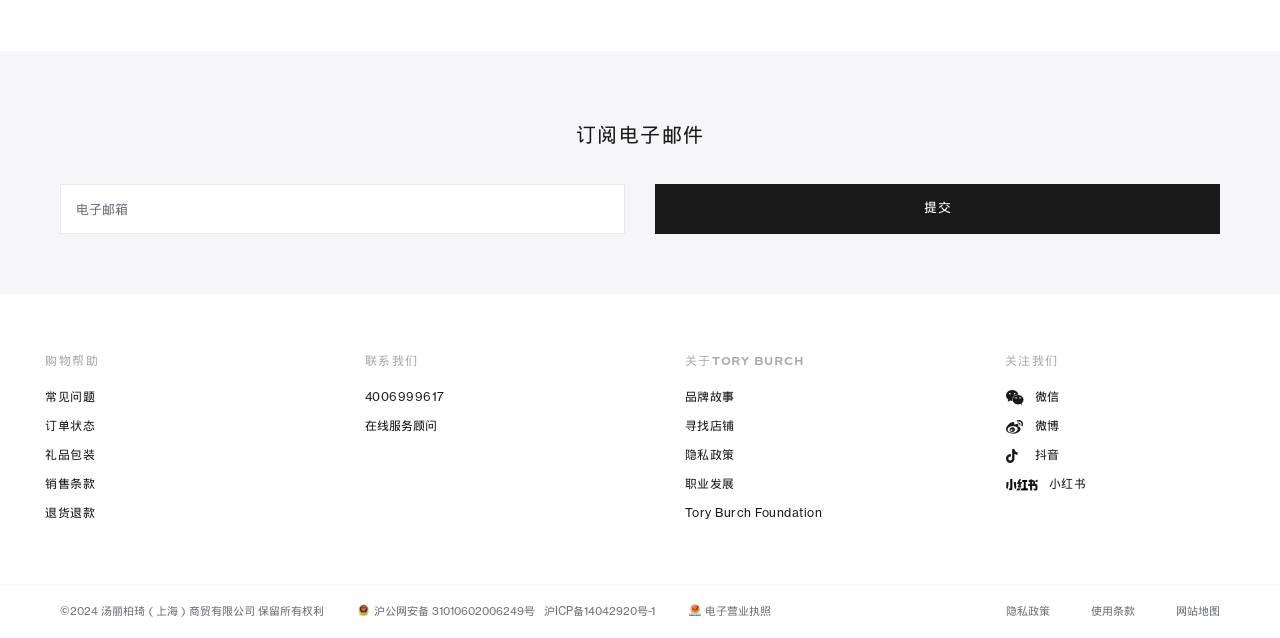What is the copyright year of the website?
Using the screenshot, give a one-word or short phrase answer.

2024